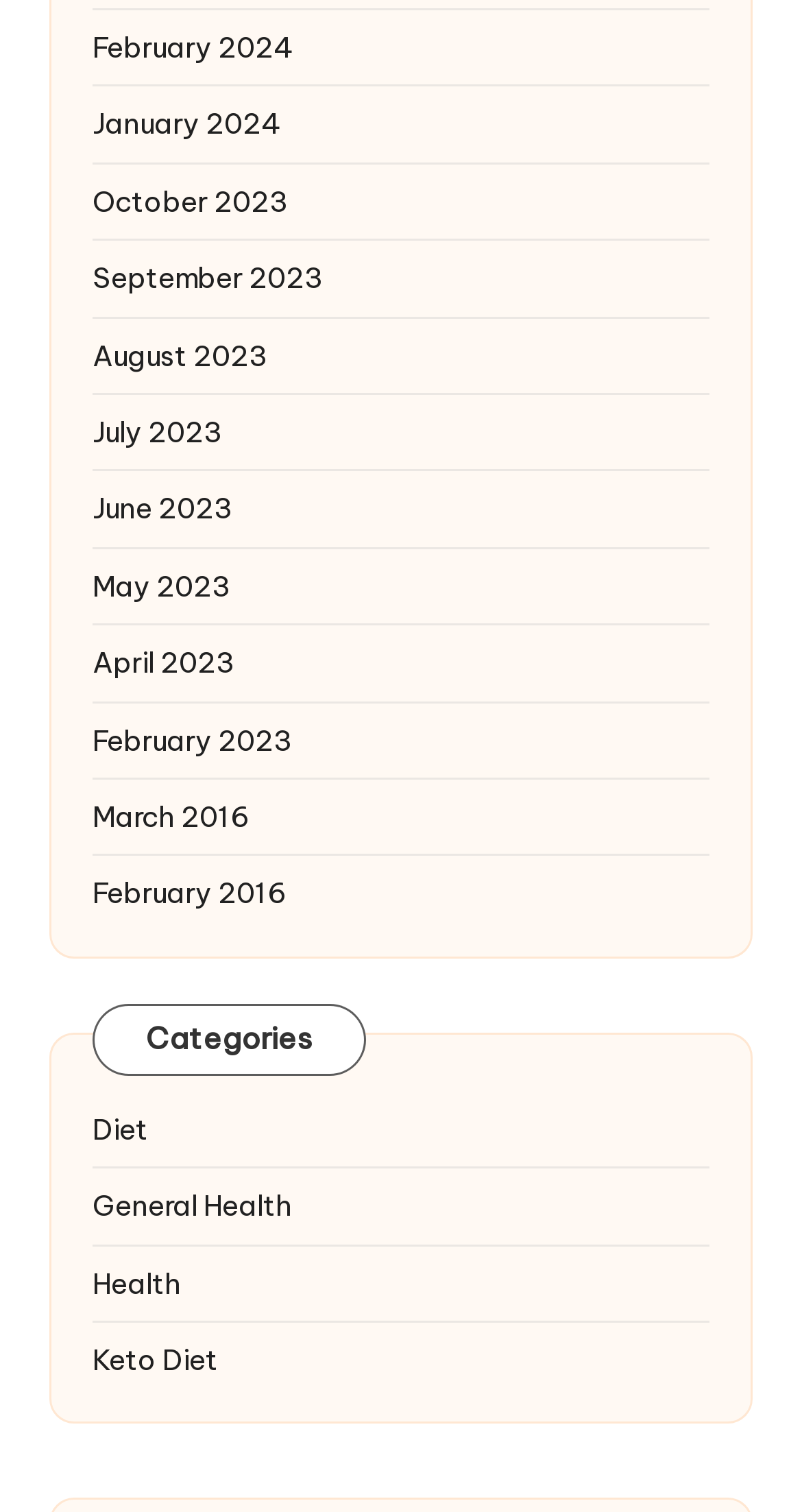Use a single word or phrase to answer the question: How many links are listed on the webpage?

13